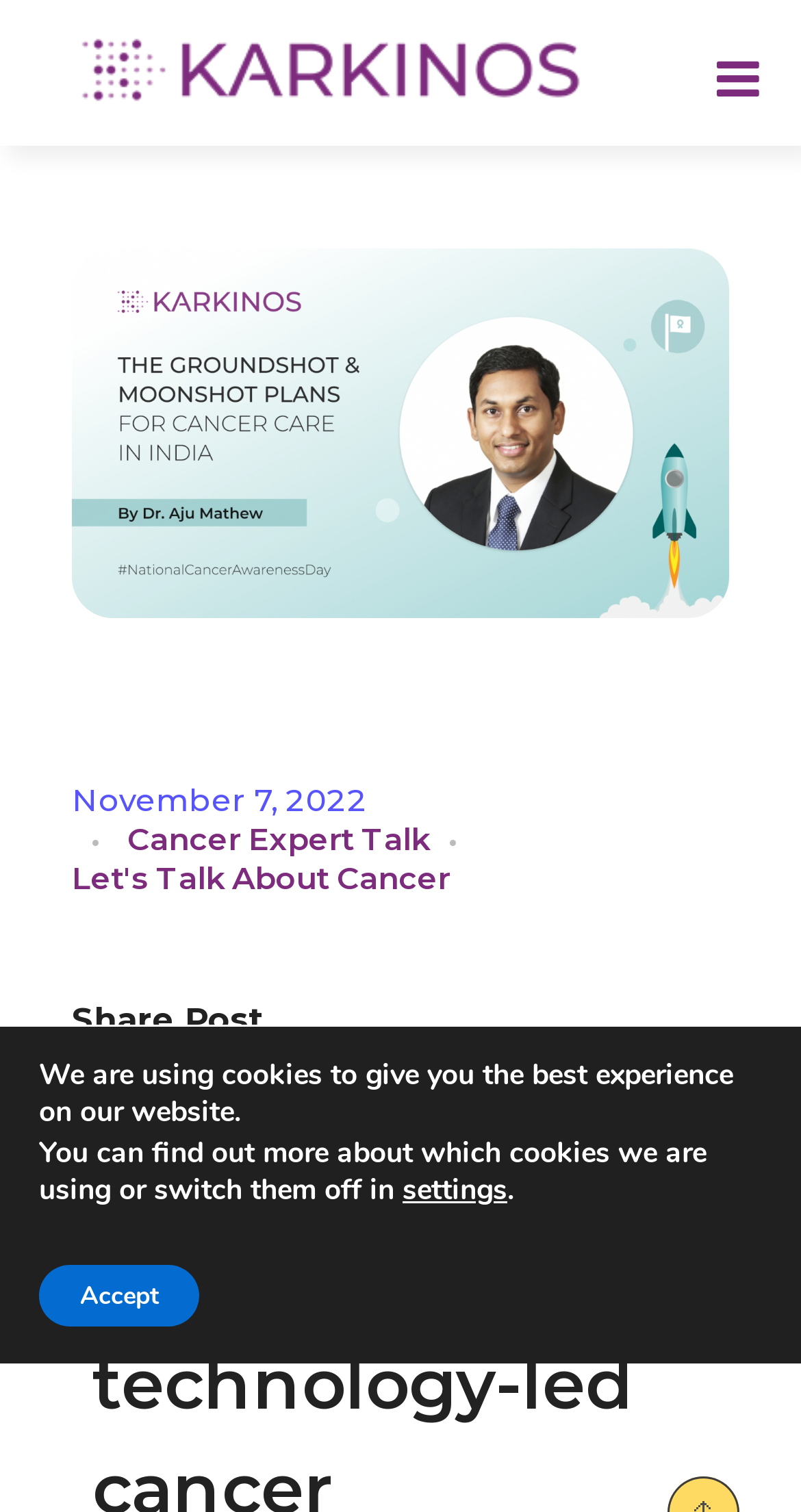What is the date of the cancer expert talk?
Please answer the question with a detailed and comprehensive explanation.

The date of the cancer expert talk can be found in the StaticText element 'November 7, 2022' with bounding box coordinates [0.09, 0.516, 0.459, 0.542].